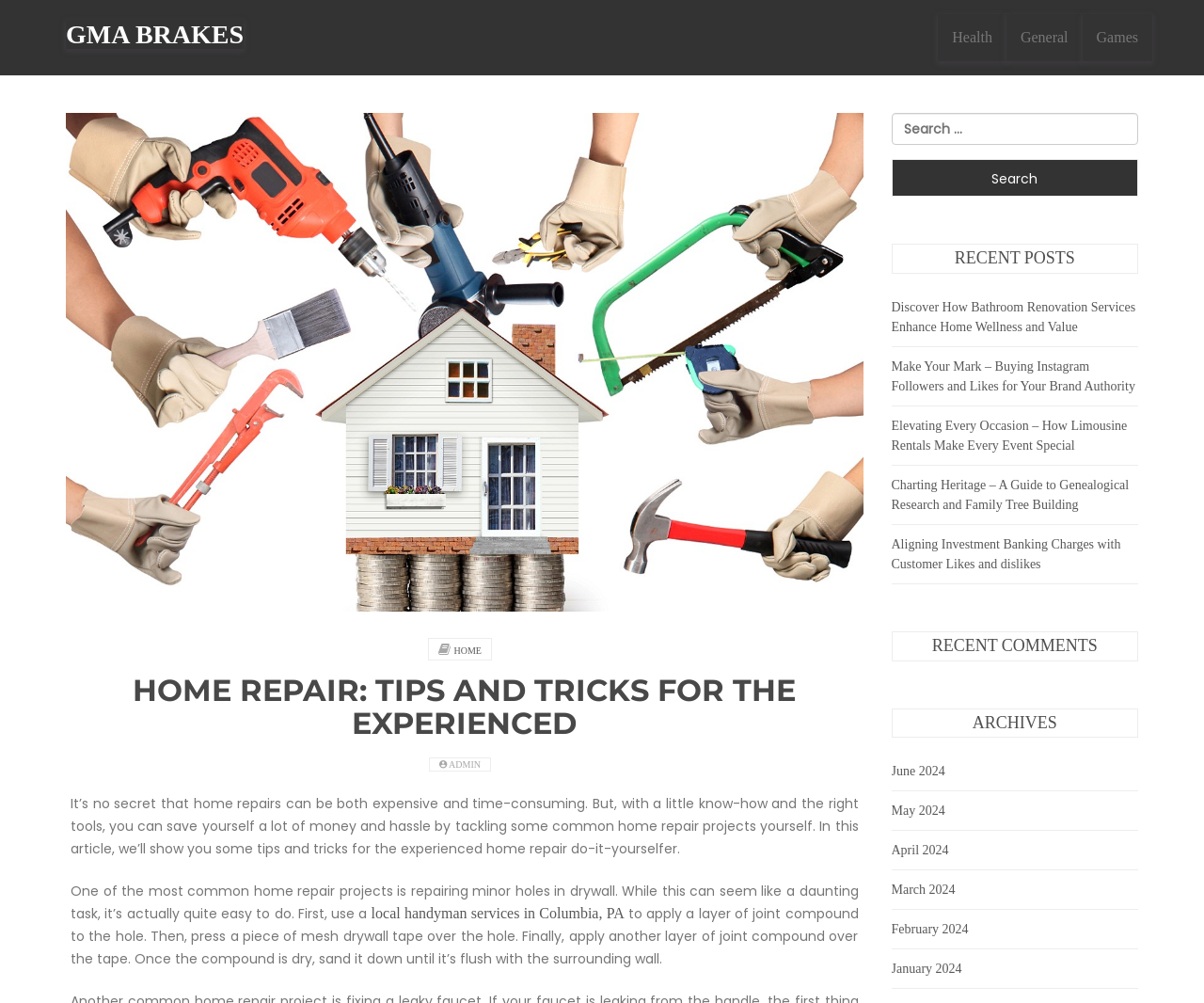Please find the bounding box coordinates for the clickable element needed to perform this instruction: "Read the 'HOME REPAIR: TIPS AND TRICKS FOR THE EXPERIENCED' article".

[0.055, 0.671, 0.717, 0.737]